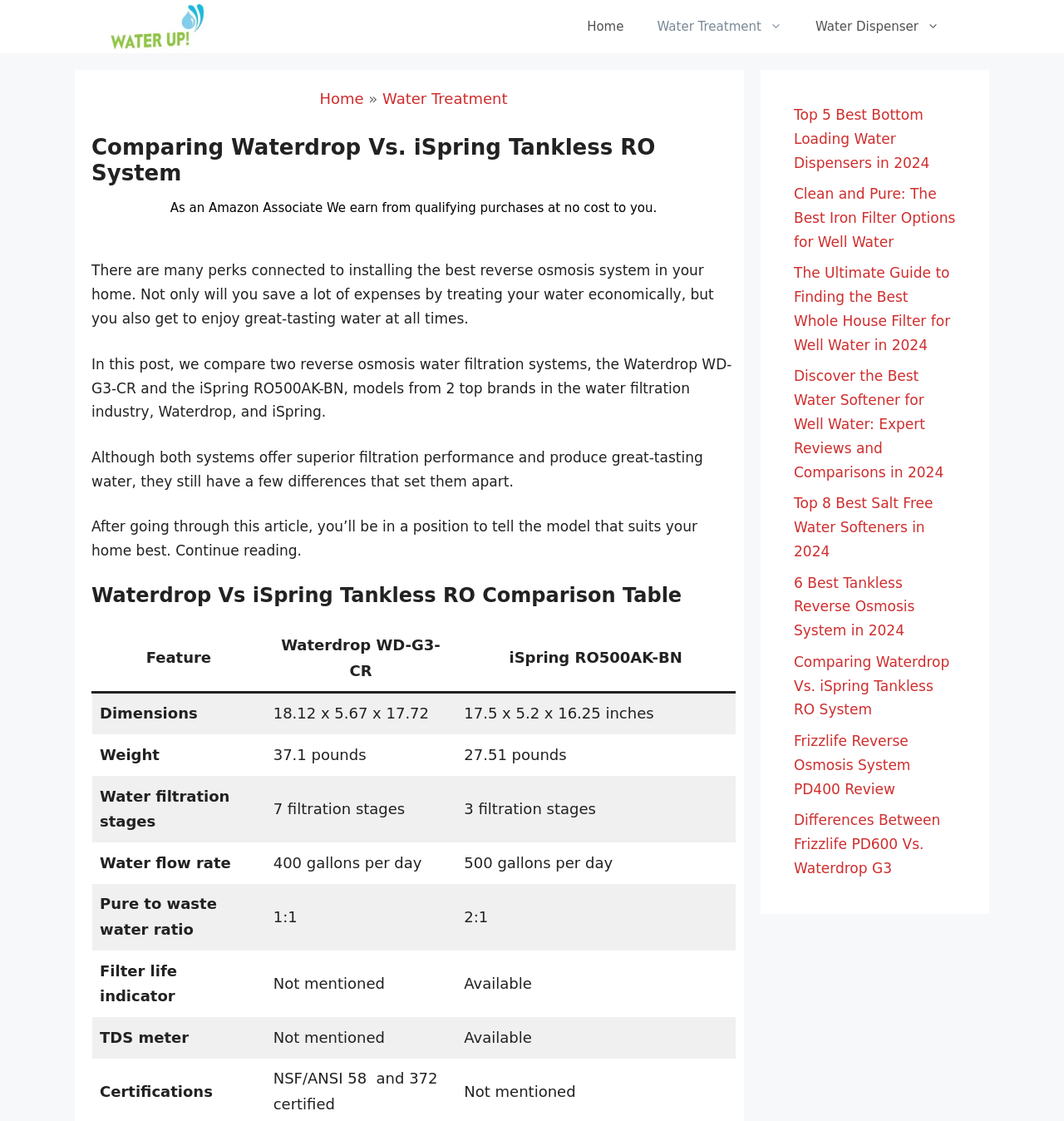Please pinpoint the bounding box coordinates for the region I should click to adhere to this instruction: "View the comparison table of Waterdrop Vs iSpring Tankless RO".

[0.086, 0.521, 0.691, 0.542]